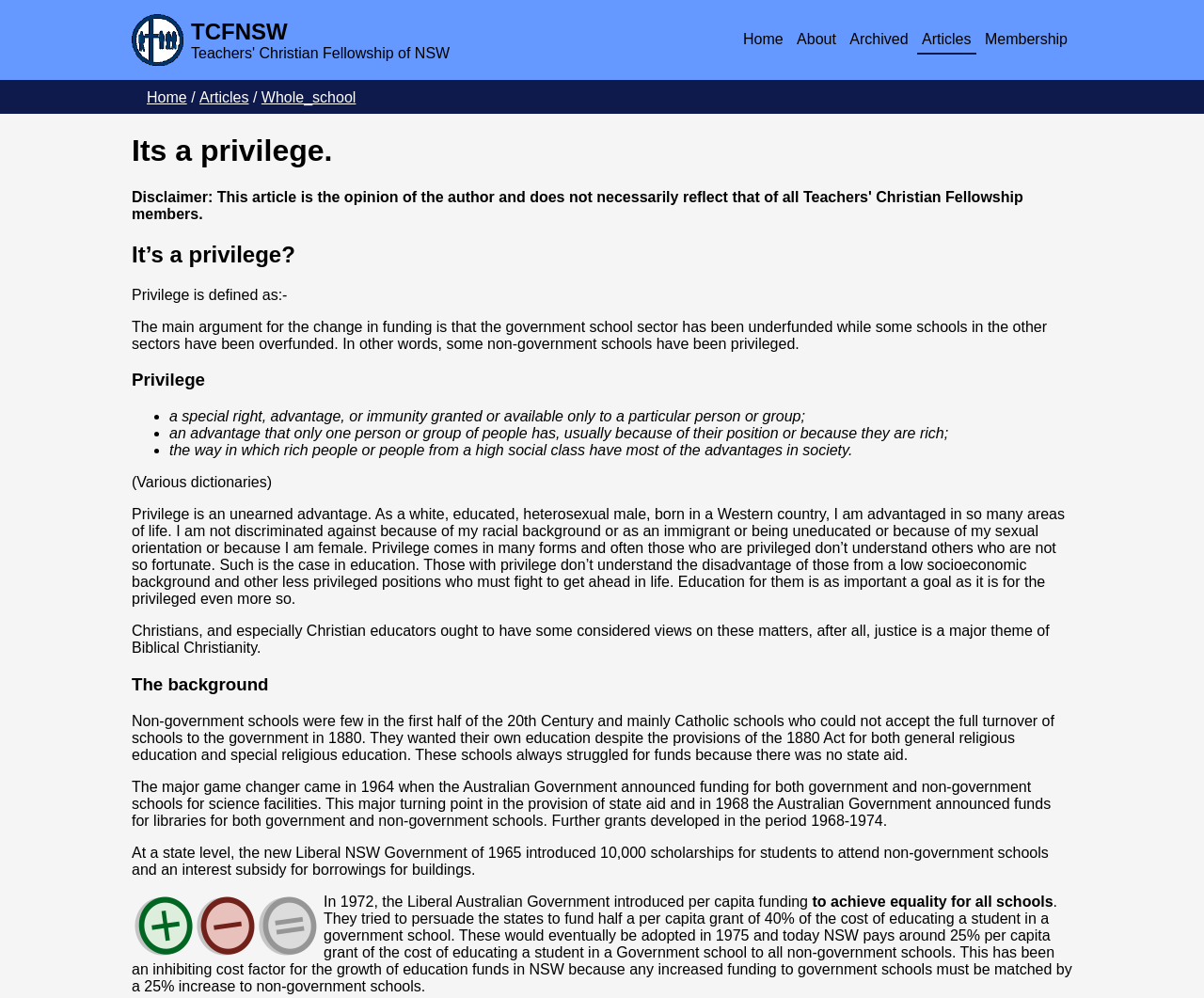Respond with a single word or phrase for the following question: 
What is the main argument for the change in funding?

Government school sector has been underfunded